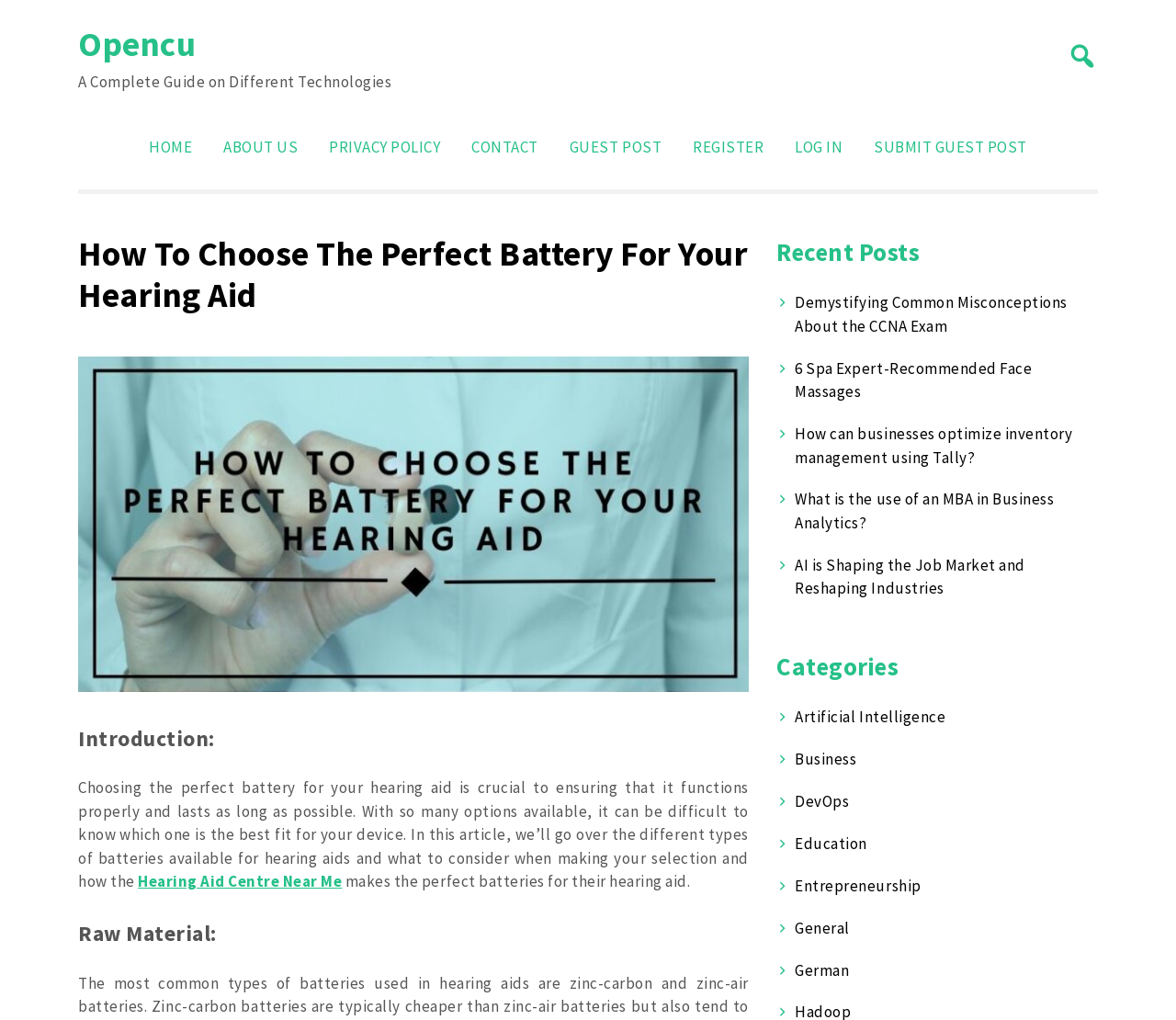Please provide a comprehensive response to the question based on the details in the image: How many links are there in the 'Recent Posts' section?

The 'Recent Posts' section can be found by looking at the heading 'Recent Posts' and the links that follow. There are 5 links in this section, which are 'Demystifying Common Misconceptions About the CCNA Exam', '6 Spa Expert-Recommended Face Massages', 'How can businesses optimize inventory management using Tally?', 'What is the use of an MBA in Business Analytics?', and 'AI is Shaping the Job Market and Reshaping Industries'.